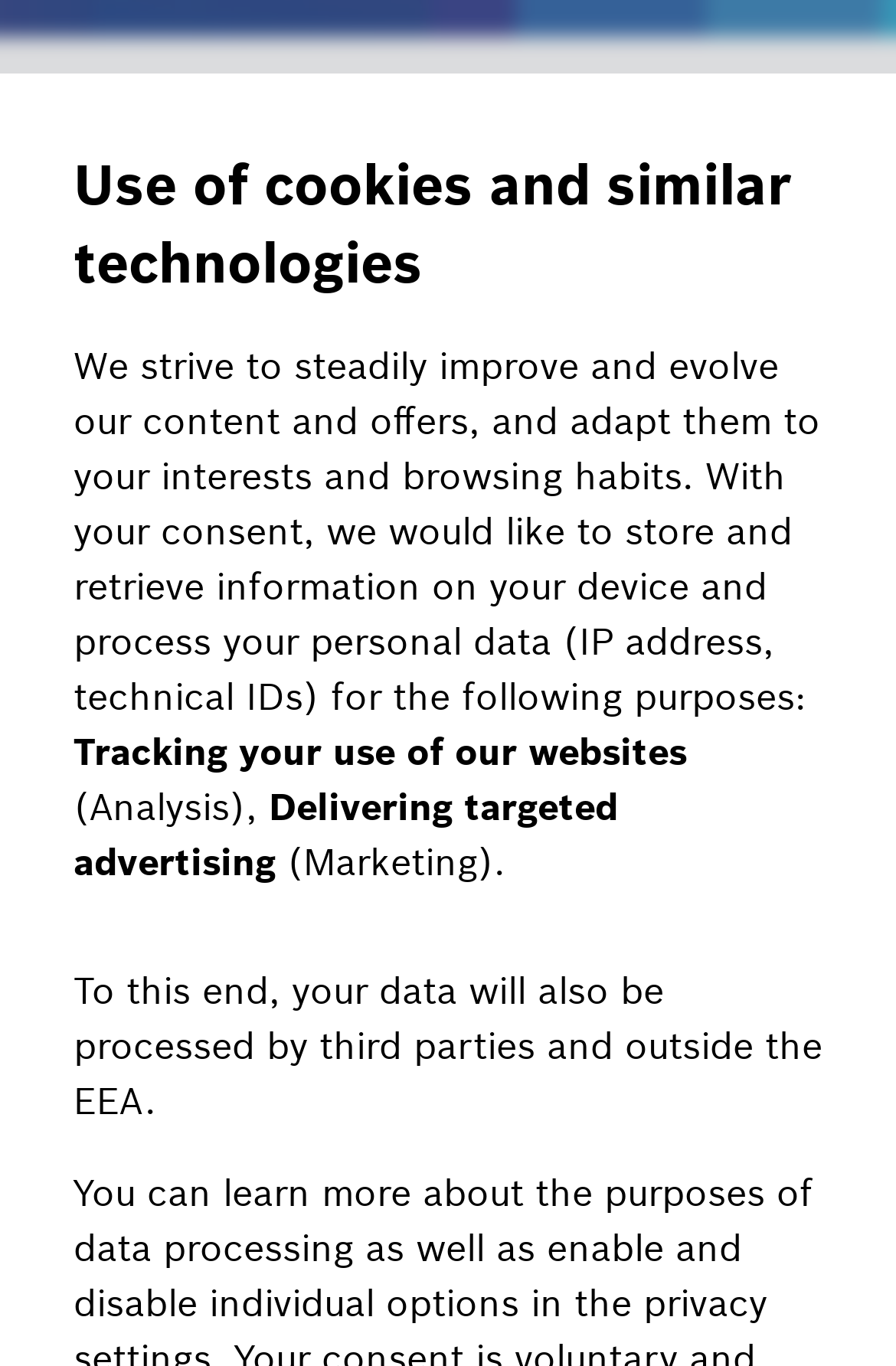What is the text on the breadcrumbs navigation?
Please provide a single word or phrase as the answer based on the screenshot.

Fire